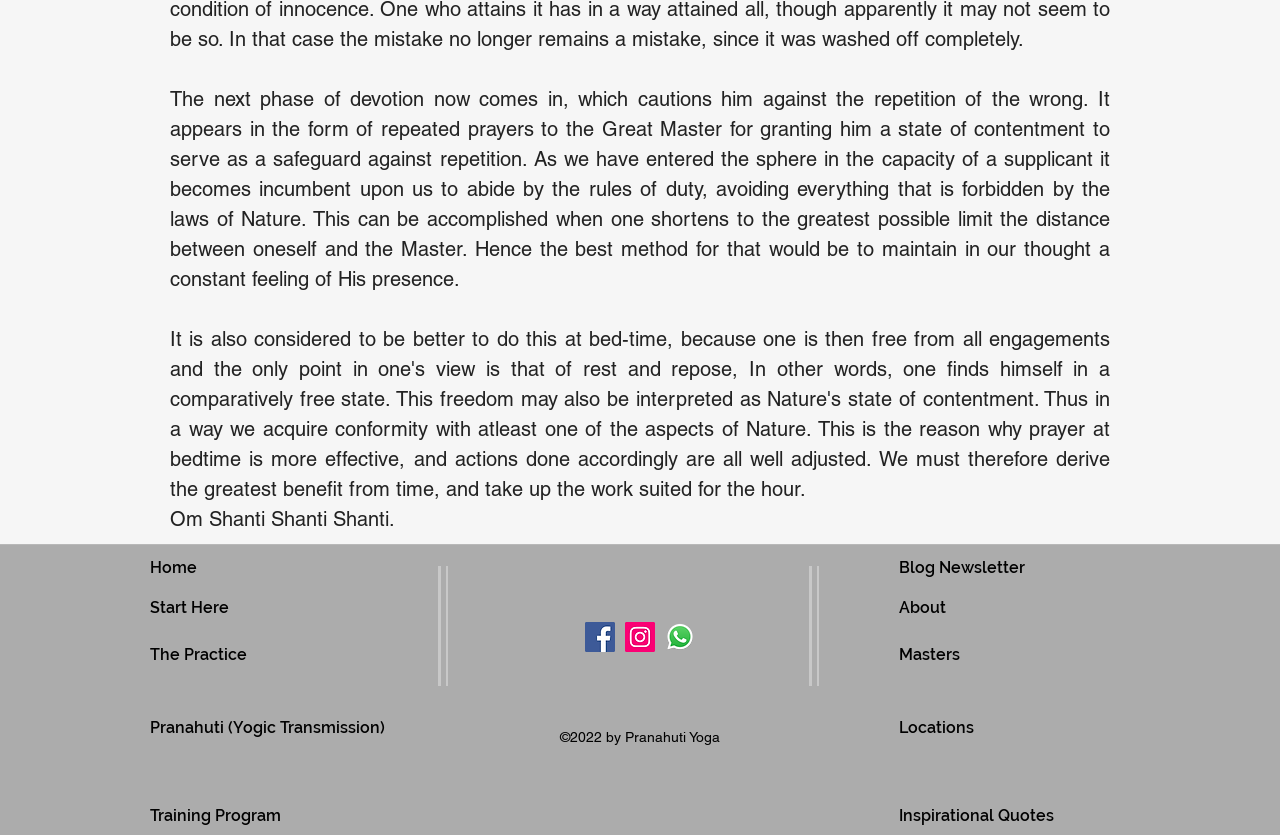Indicate the bounding box coordinates of the clickable region to achieve the following instruction: "follow on Facebook."

[0.457, 0.744, 0.48, 0.78]